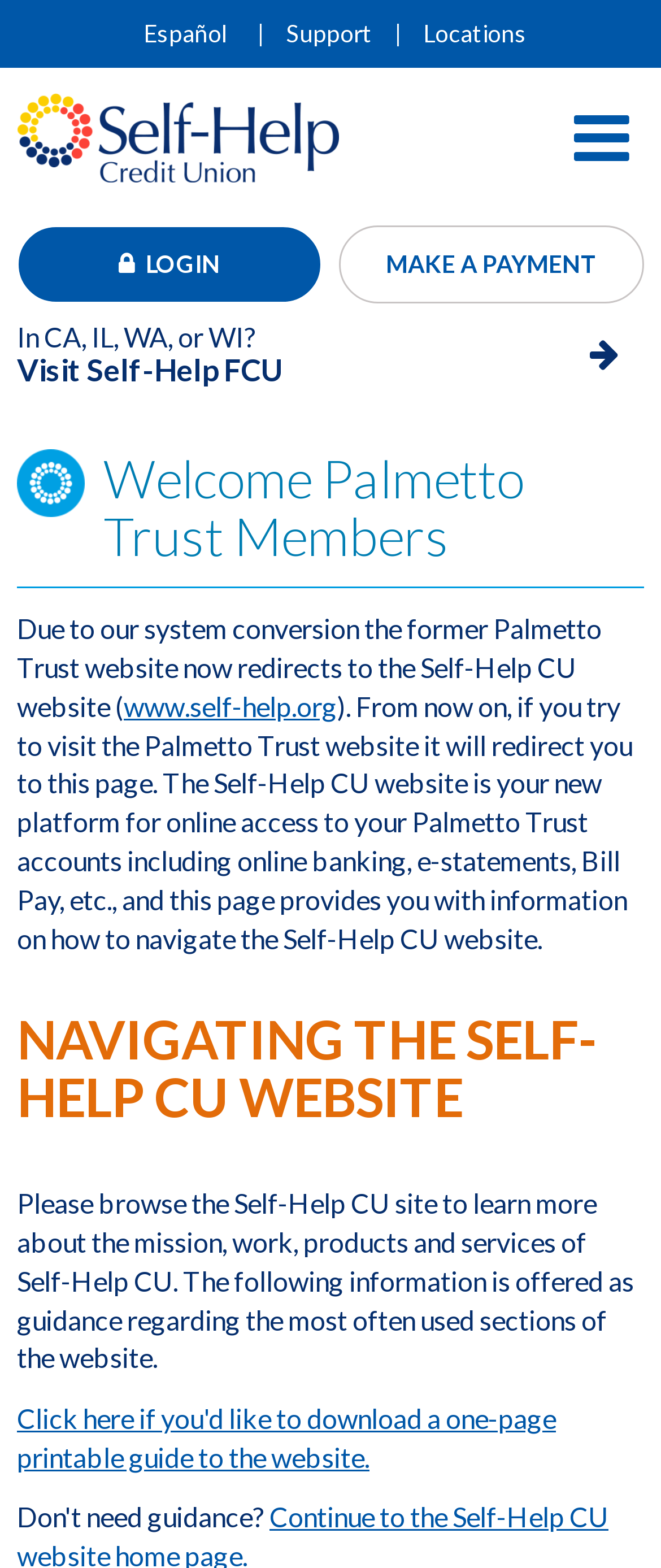Using the format (top-left x, top-left y, bottom-right x, bottom-right y), provide the bounding box coordinates for the described UI element. All values should be floating point numbers between 0 and 1: Español

[0.191, 0.0, 0.368, 0.043]